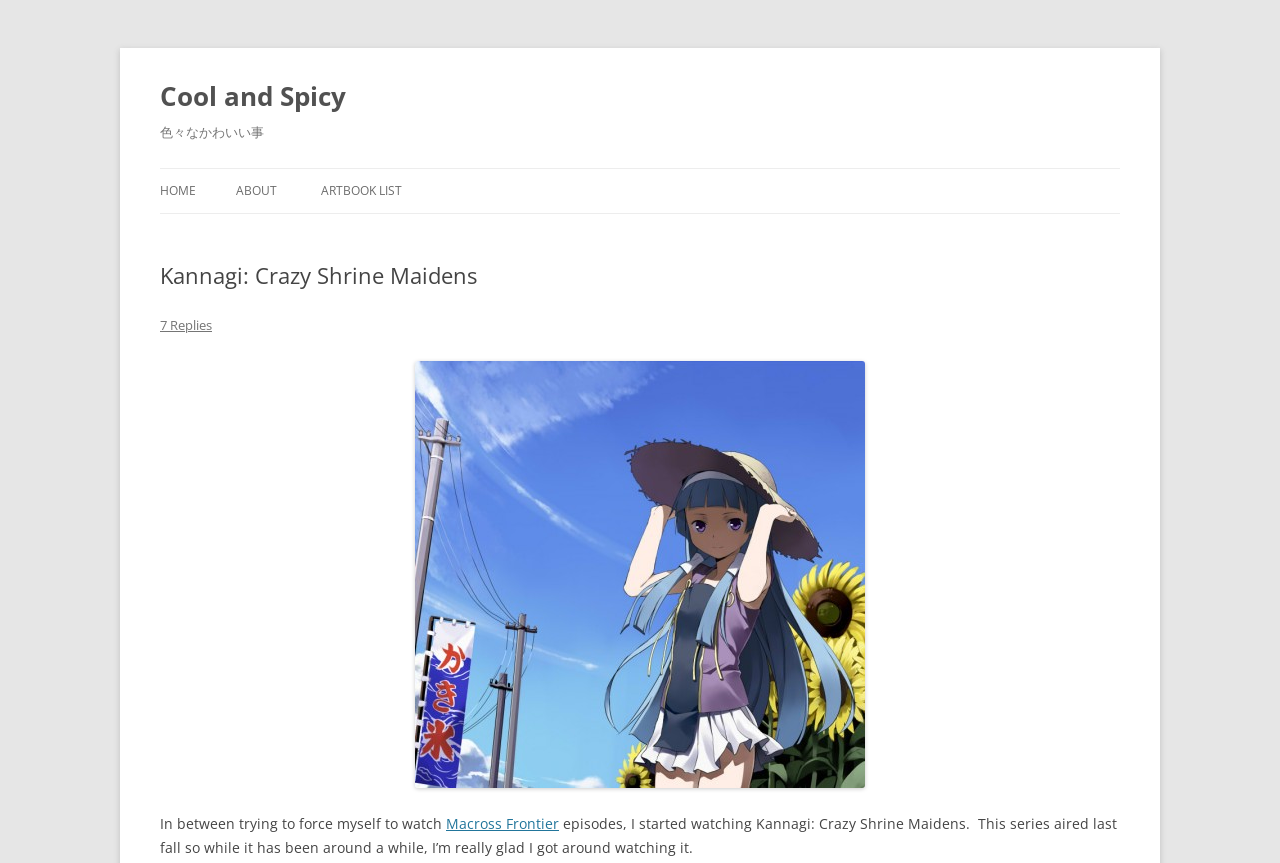Based on the visual content of the image, answer the question thoroughly: What is the topic of the blog post?

I inferred this answer by reading the text content of the webpage, specifically the sentence 'In between trying to force myself to watch Macross Frontier episodes, I started watching Kannagi: Crazy Shrine Maidens.' which suggests that the blog post is about the author's experience of watching anime.